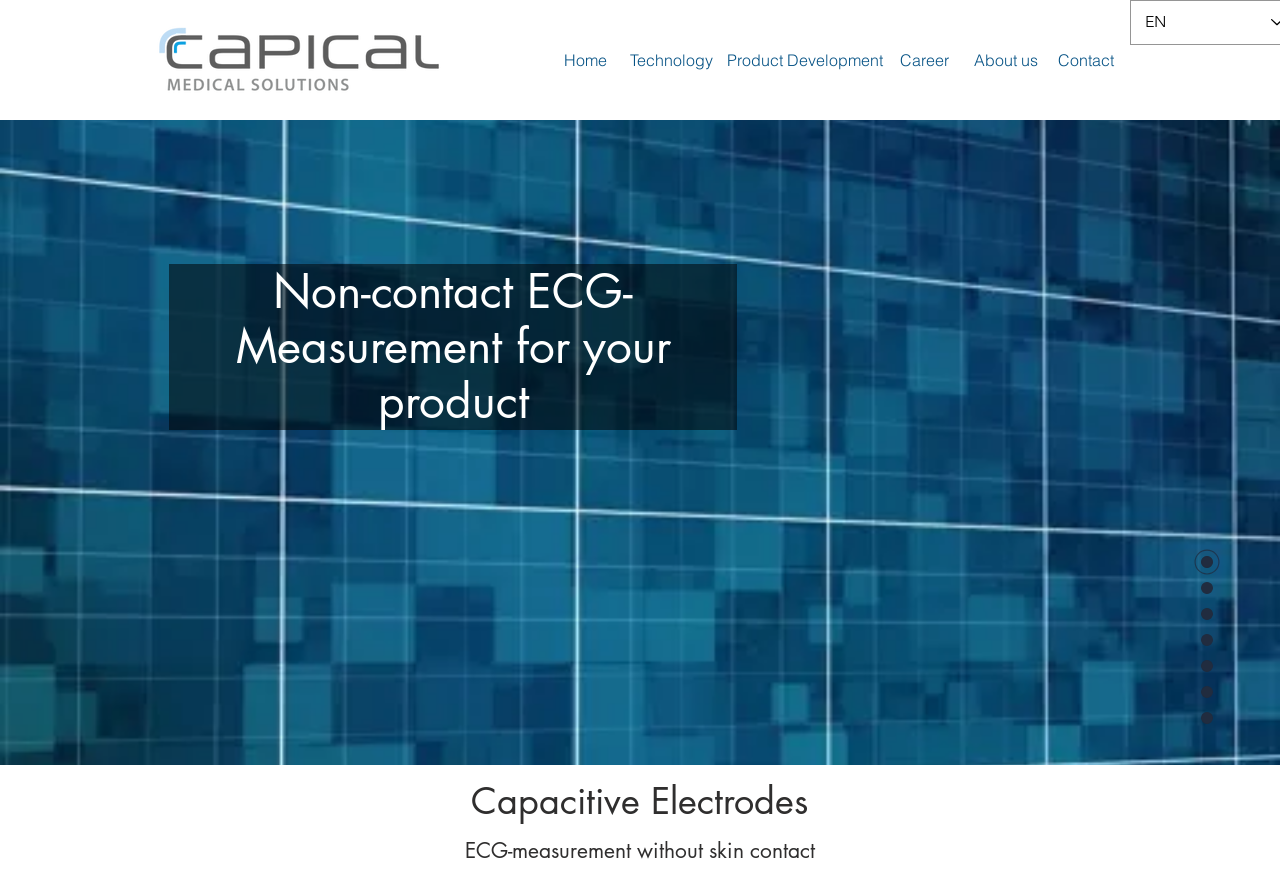What language is the webpage in?
Can you provide an in-depth and detailed response to the question?

The language of the webpage can be determined by the 'EN' text element located at the top right corner of the webpage, which indicates that the webpage is in English.